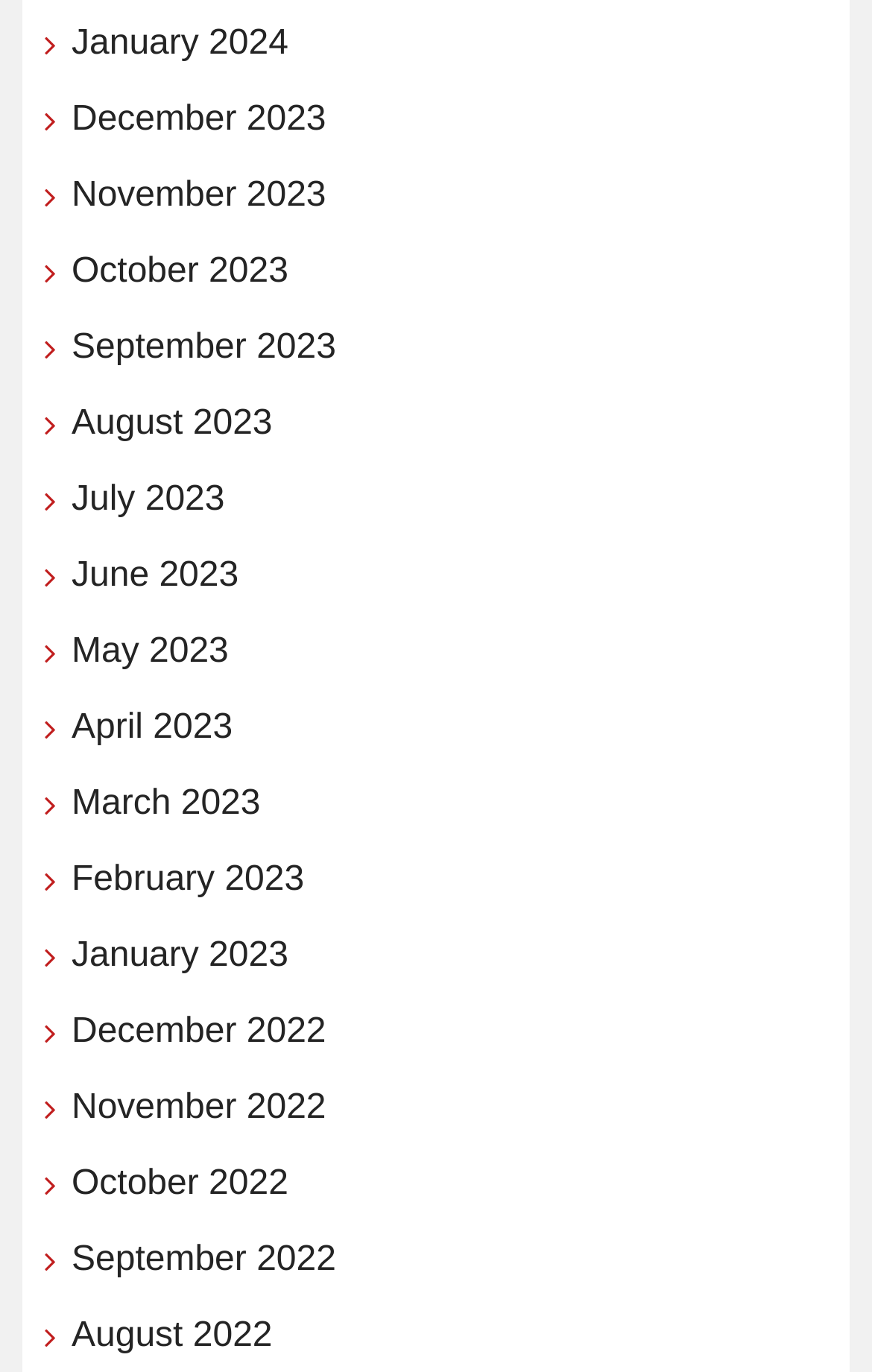Please find the bounding box coordinates for the clickable element needed to perform this instruction: "view January 2024".

[0.082, 0.013, 0.331, 0.052]